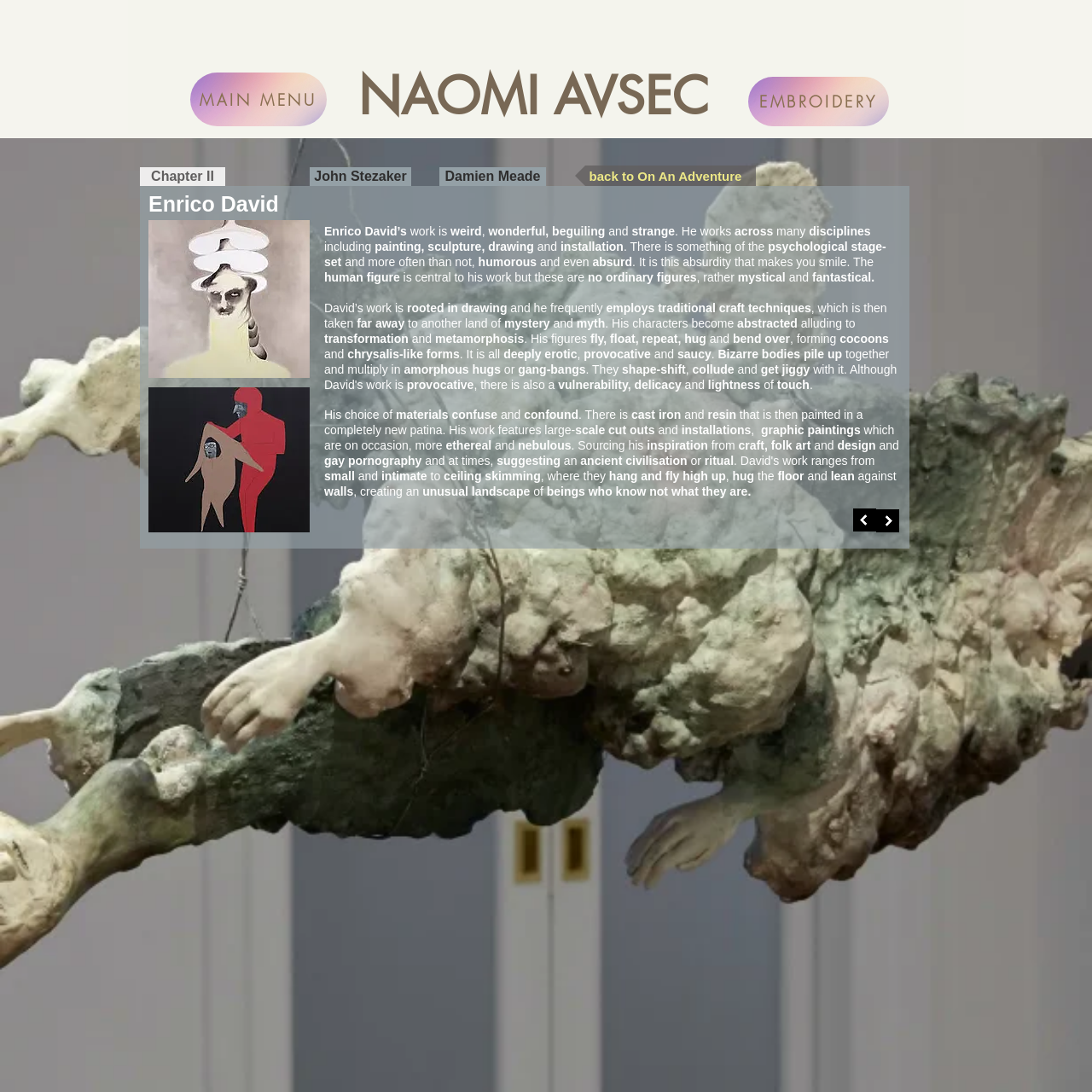What is the tone of the artwork?
Look at the screenshot and respond with one word or a short phrase.

Erotic and provocative